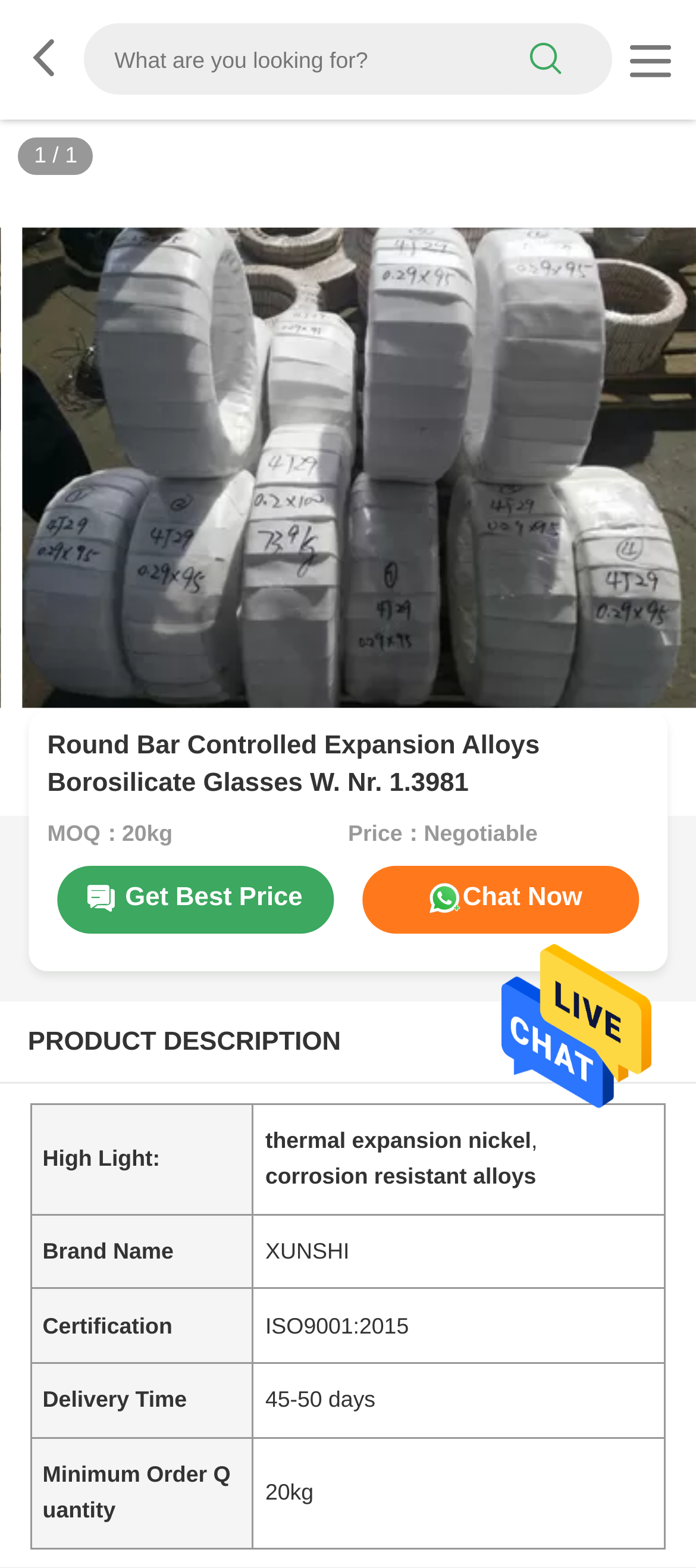What is the brand name of the product?
Answer the question in as much detail as possible.

I found the answer by examining the table under the 'PRODUCT DESCRIPTION' section, where it lists the product details. In the row with the header 'Brand Name', the corresponding value is 'XUNSHI'.